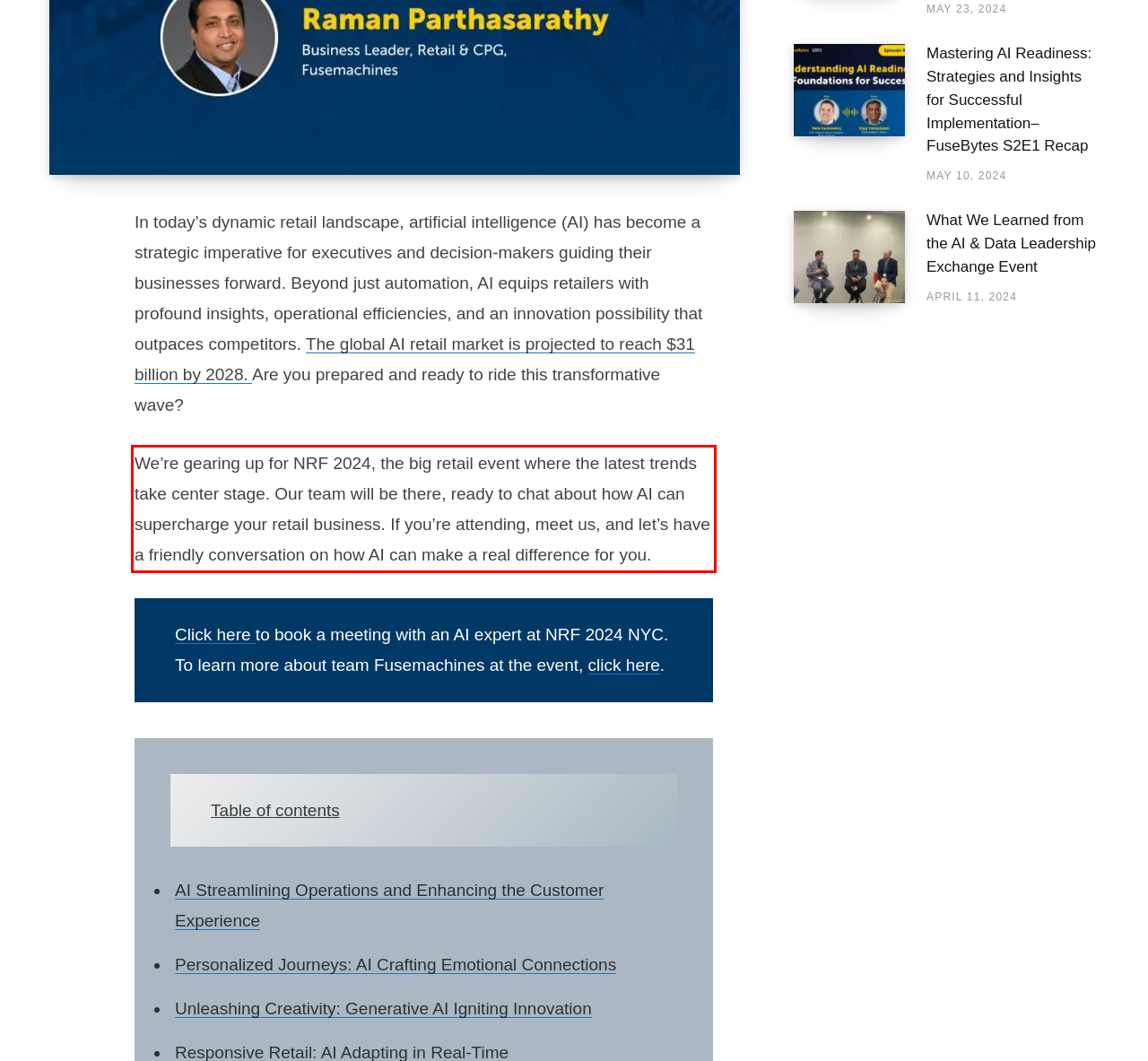Please look at the webpage screenshot and extract the text enclosed by the red bounding box.

We’re gearing up for NRF 2024, the big retail event where the latest trends take center stage. Our team will be there, ready to chat about how AI can supercharge your retail business. If you’re attending, meet us, and let’s have a friendly conversation on how AI can make a real difference for you.